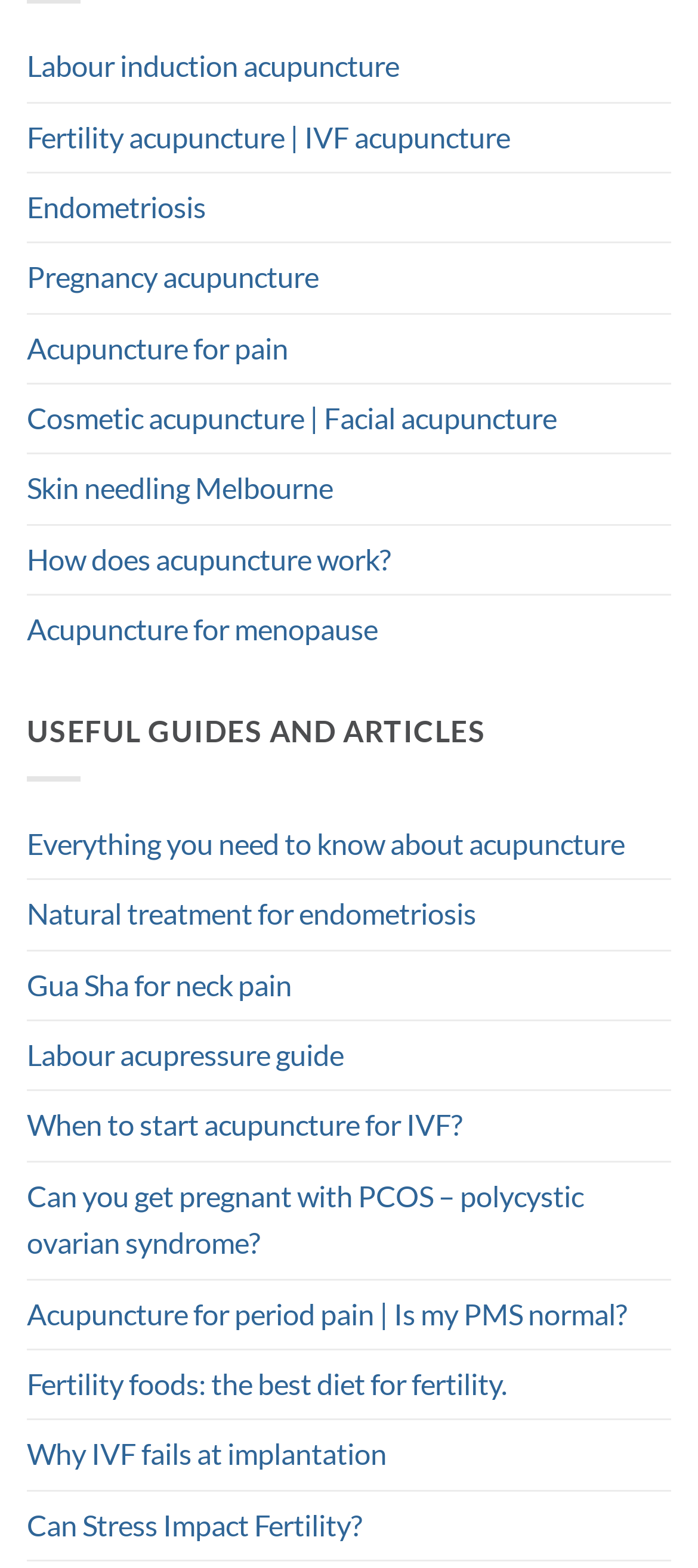Determine the bounding box coordinates for the area that needs to be clicked to fulfill this task: "Read about fertility acupuncture for IVF". The coordinates must be given as four float numbers between 0 and 1, i.e., [left, top, right, bottom].

[0.038, 0.066, 0.731, 0.109]